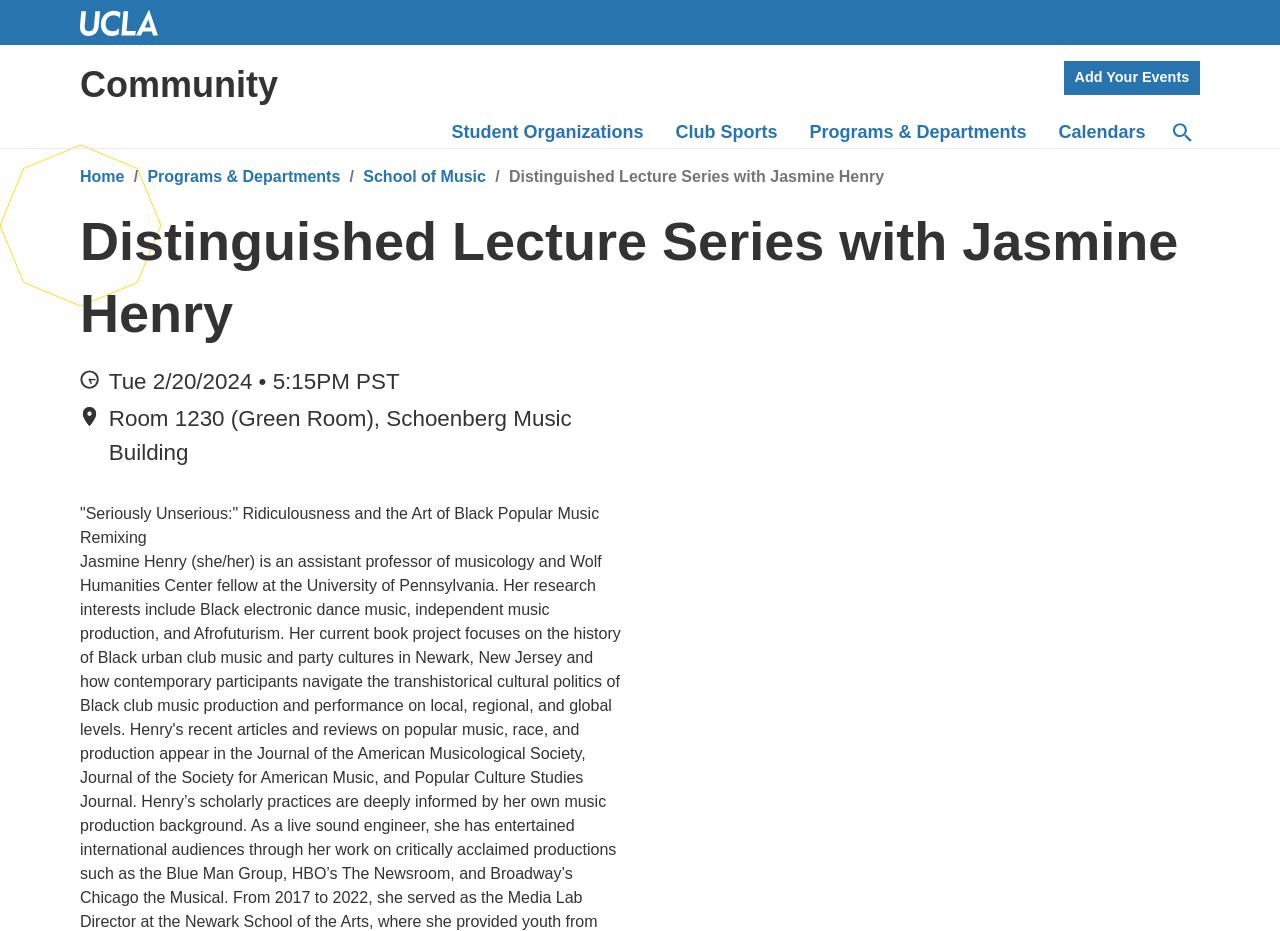What is the role of Jasmine Henry?
Use the image to answer the question with a single word or phrase.

Assistant Professor of Musicology